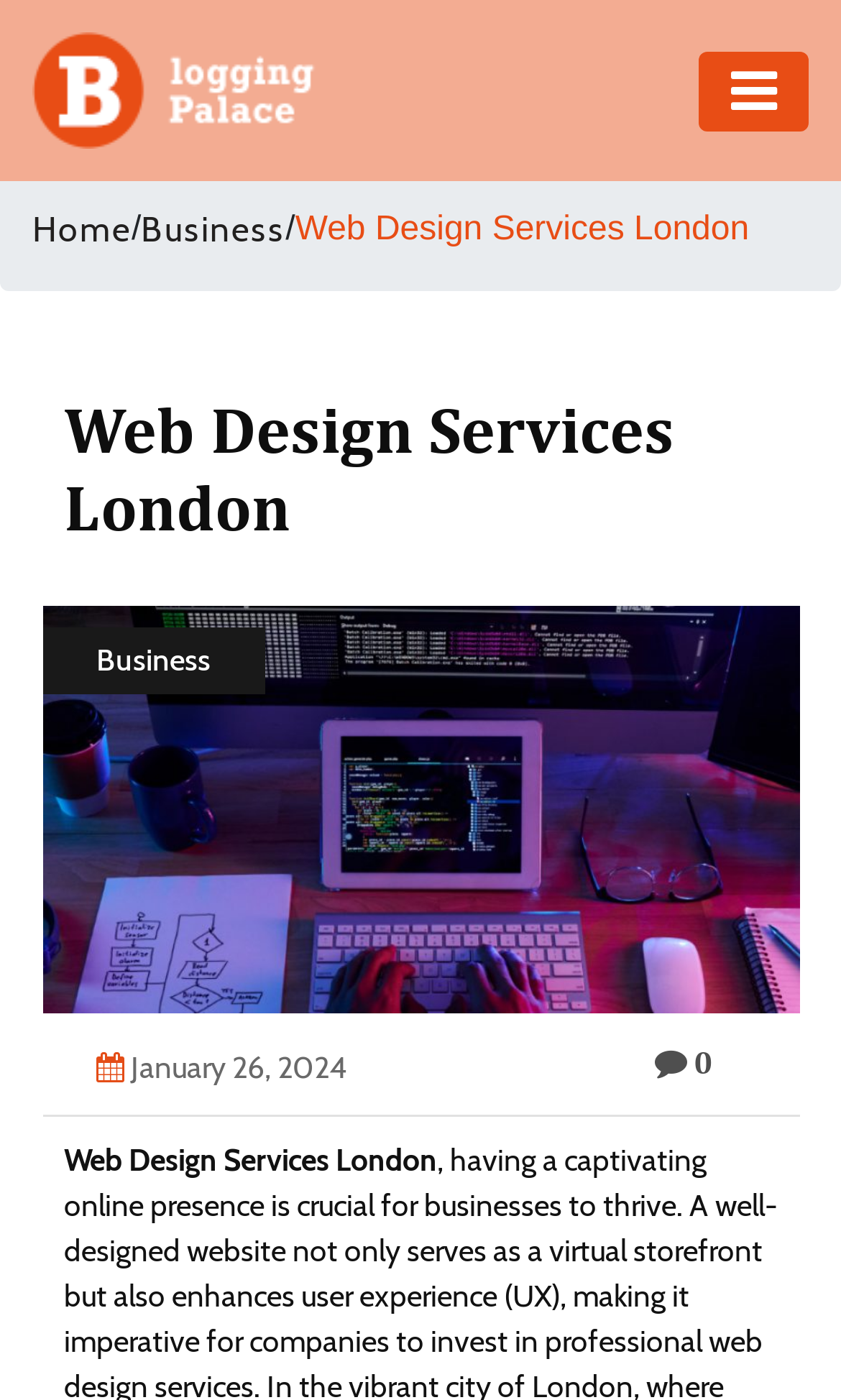What is the date mentioned on the webpage?
Look at the image and provide a short answer using one word or a phrase.

January 26, 2024